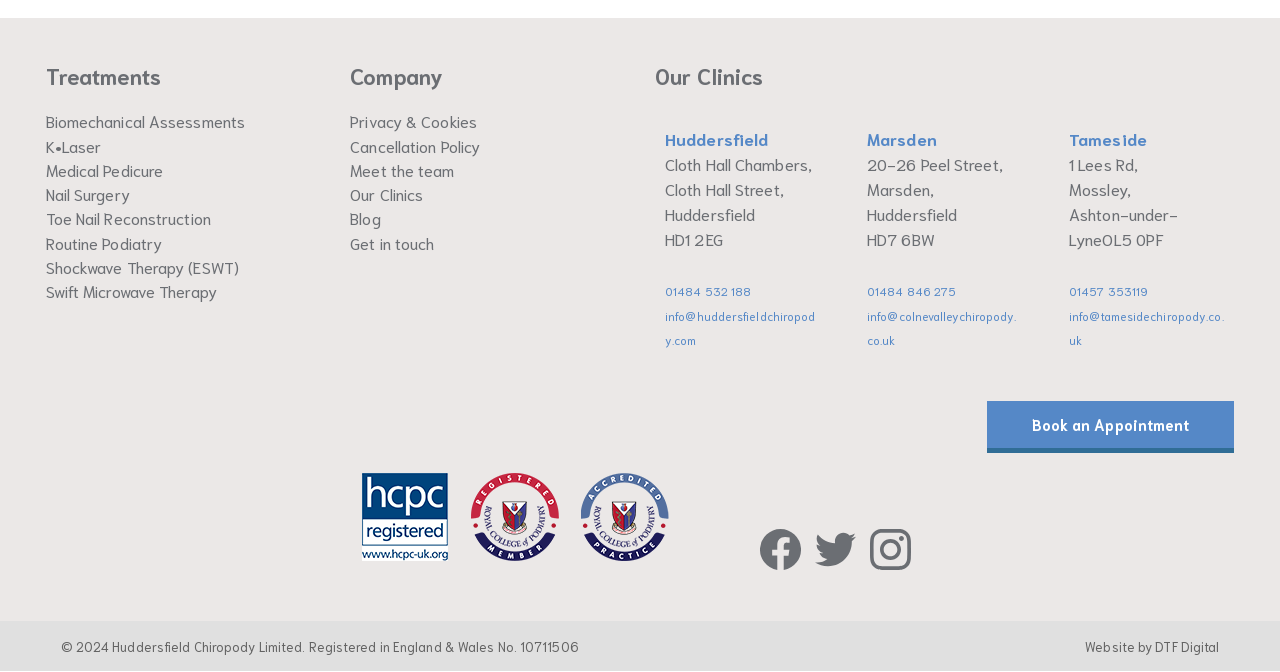Provide the bounding box coordinates of the HTML element this sentence describes: "Get in touch". The bounding box coordinates consist of four float numbers between 0 and 1, i.e., [left, top, right, bottom].

[0.274, 0.345, 0.339, 0.376]